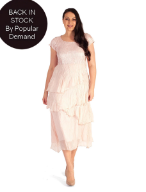Detail all significant aspects of the image you see.

The image showcases a beautiful model wearing a light pink, tiered summer dress, which features a high neck and sheer fabrics, perfect for warmer weather occasions. The dress is styled with soft, flowing layers, highlighting its feminine silhouette. A circular badge in the upper left corner reads "BACK IN STOCK / By Popular Demand," emphasizing its popularity and availability. This piece, part of the "Champagne Rosé Crush Pleat Layered Dress" collection by Chesca, is not only stylish, but it's also designed for special events like weddings or garden parties. The dress retails for £195.00, inviting potential buyers to enhance their wardrobe with this elegant option.